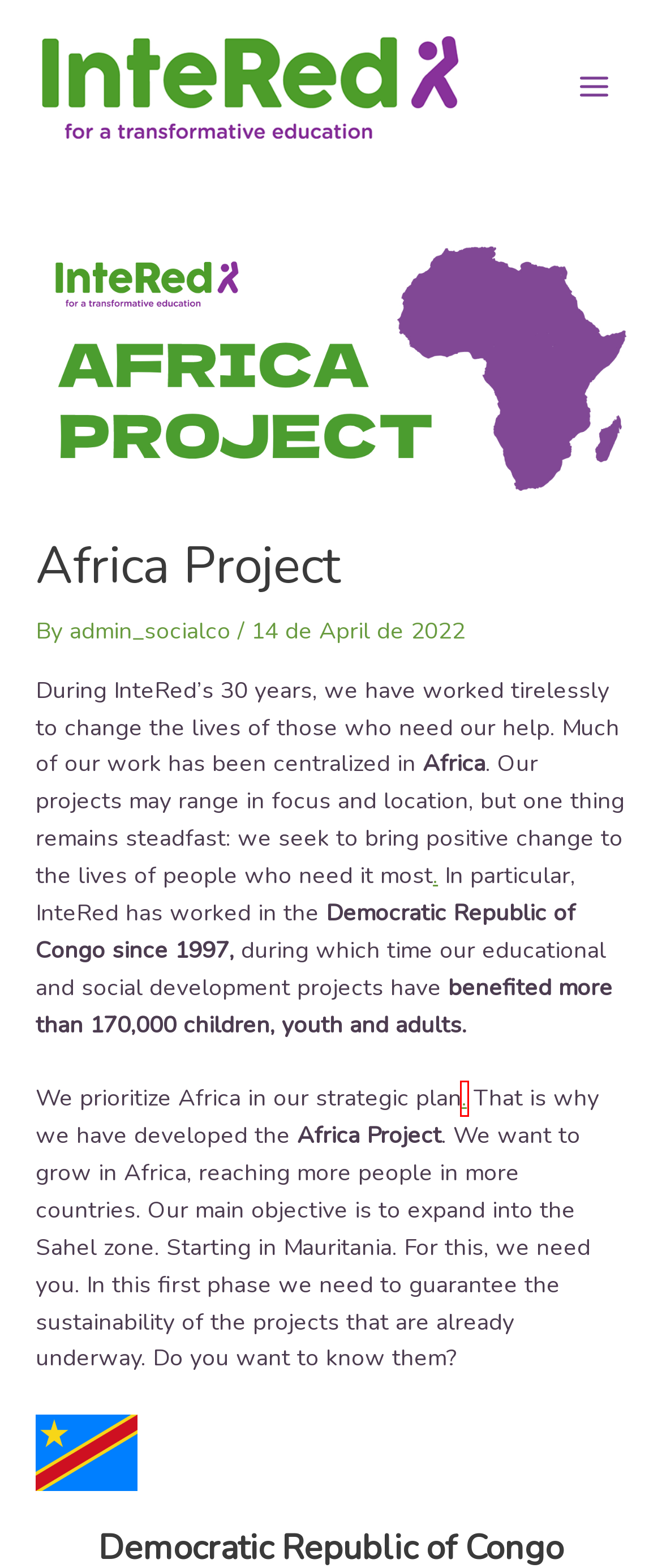Inspect the screenshot of a webpage with a red rectangle bounding box. Identify the webpage description that best corresponds to the new webpage after clicking the element inside the bounding box. Here are the candidates:
A. Itinerant library to promote reading with street children - Intered
B. GOM Player Plus 2.3.76.5340 Crack With Serial Key Free
C. Letasoft Sound Booster 1.12 Crack Plus Product Key [Latest]
D. HOME - Intered
E. admin_socialco, autor en Intered
F. Strengthening education for children, youth and adults - Intered
G. Care, rehabilitation and education for children with cerebral palsy - Intered
H. Socialco. Agencia de comunicación digital especializada en ONG

B